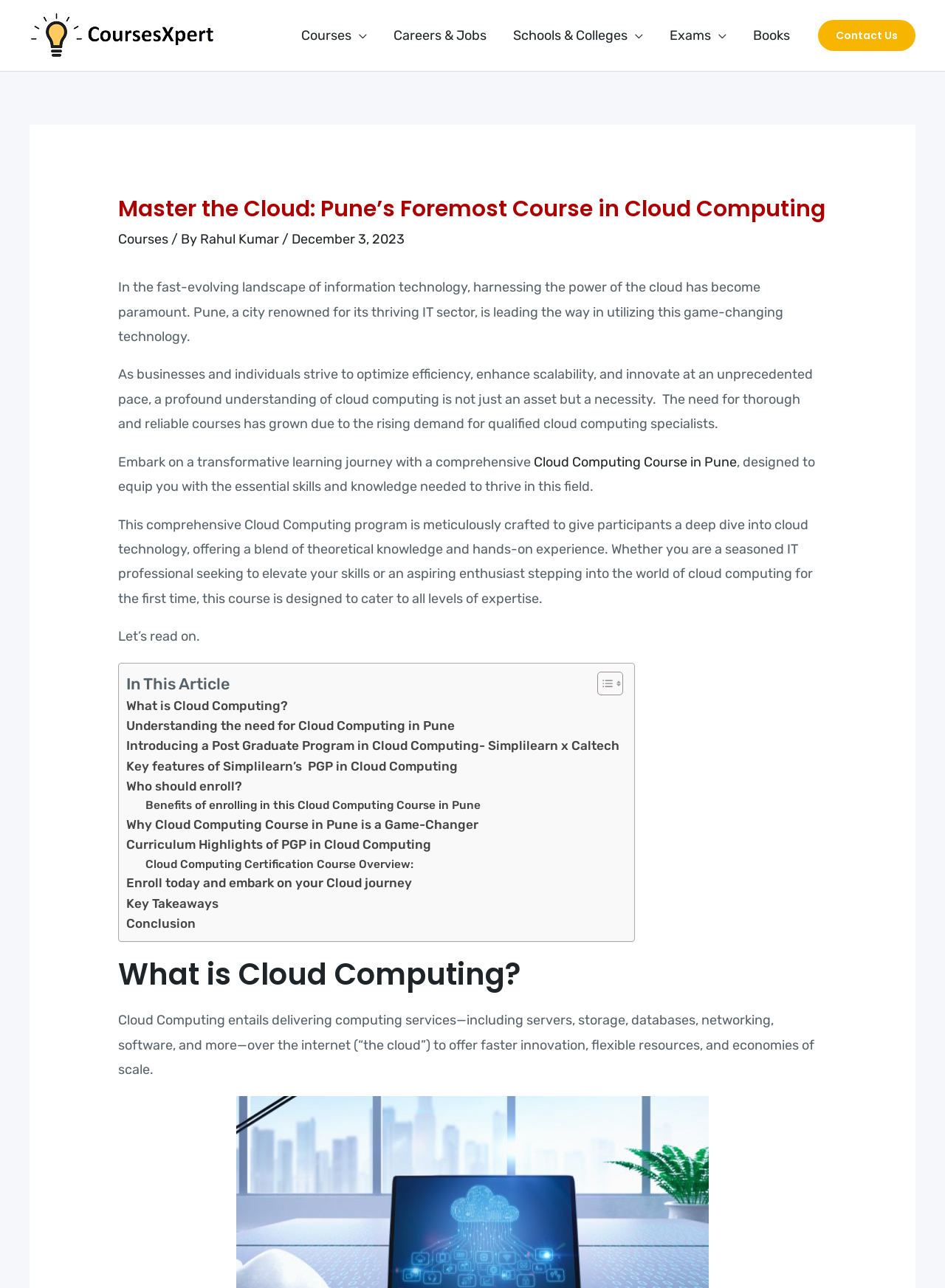Show the bounding box coordinates of the region that should be clicked to follow the instruction: "Go to the Careers & Jobs page."

[0.402, 0.007, 0.529, 0.048]